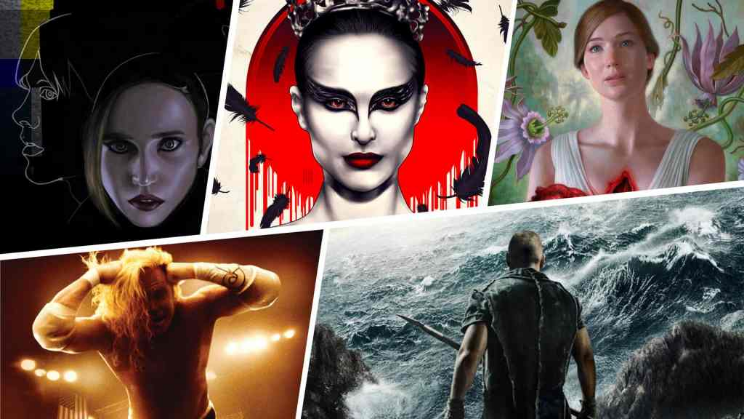How many films are showcased in the collage?
Answer the question with a single word or phrase derived from the image.

Four